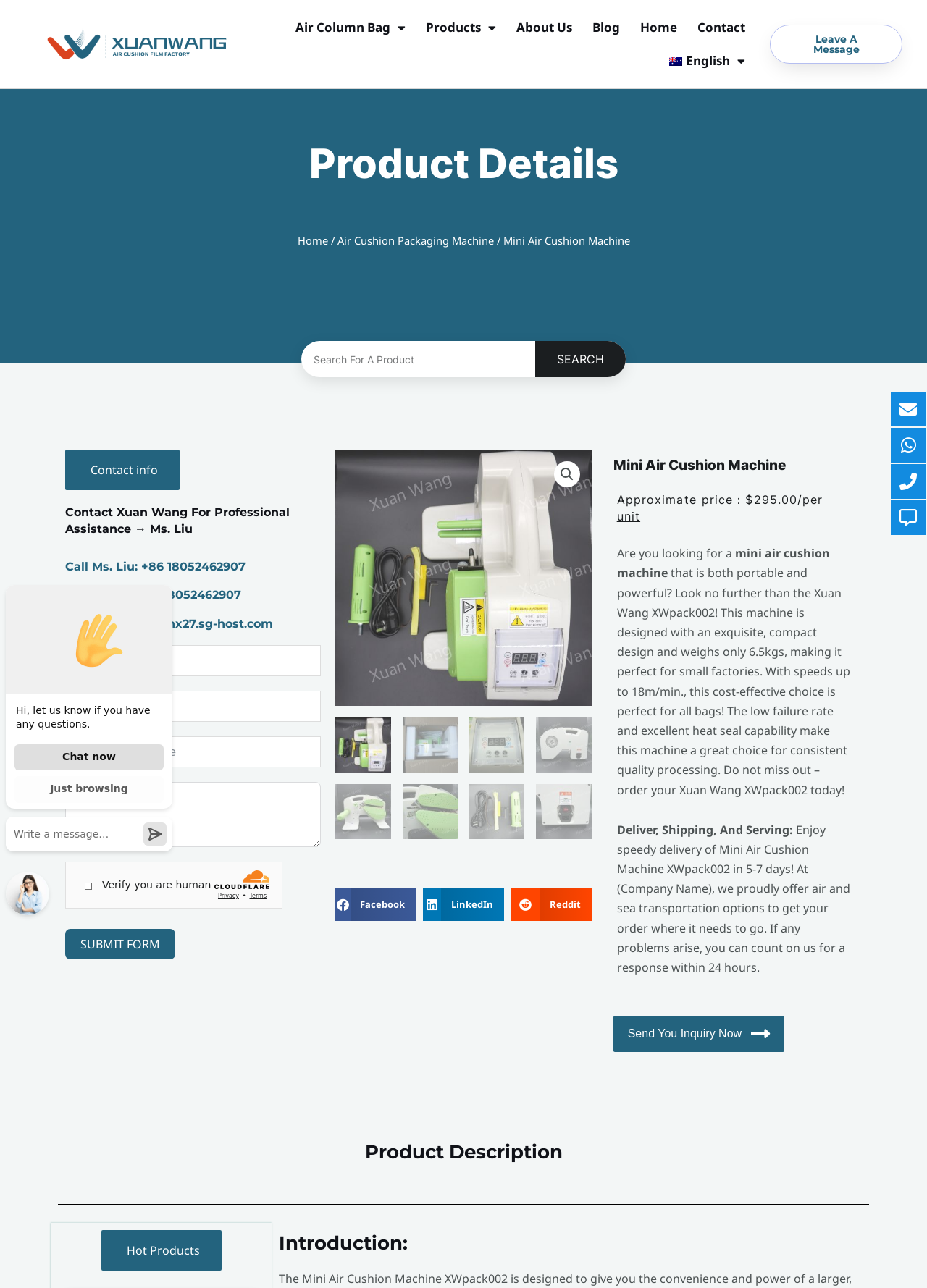Locate the primary headline on the webpage and provide its text.

Mini Air Cushion Machine